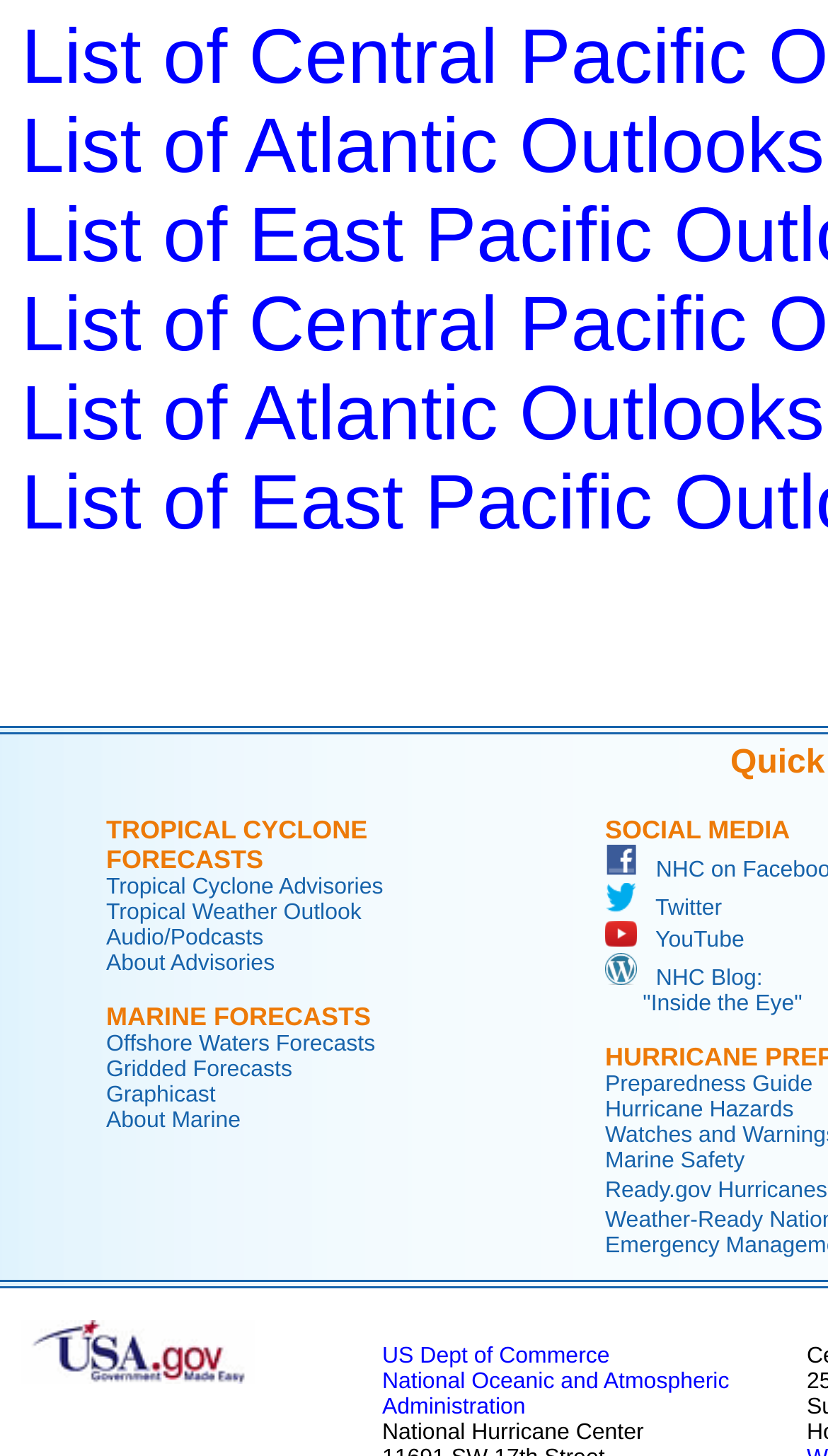Please identify the bounding box coordinates of the element that needs to be clicked to perform the following instruction: "Follow the National Hurricane Center on Facebook".

[0.731, 0.58, 0.769, 0.602]